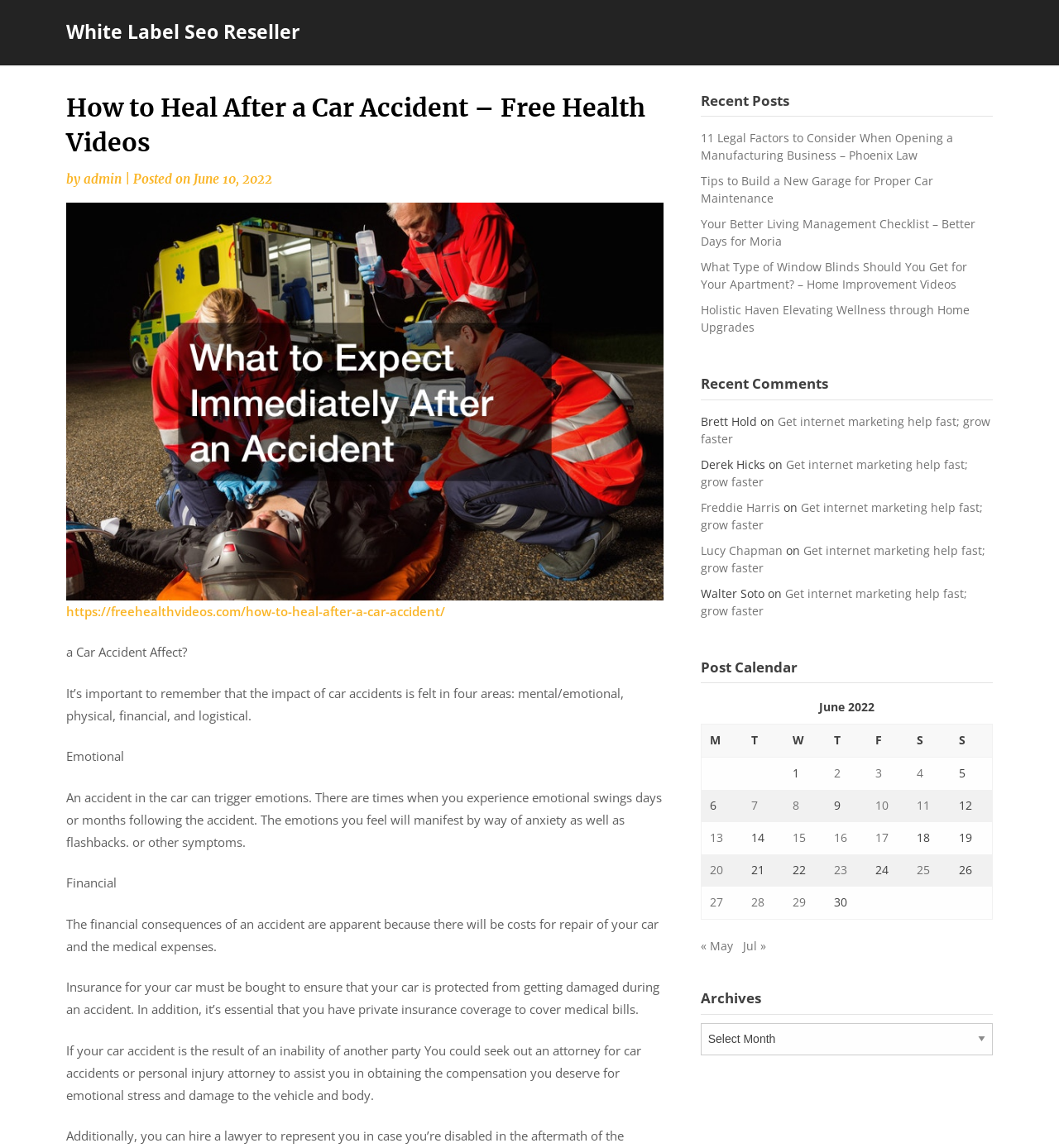Based on the element description, predict the bounding box coordinates (top-left x, top-left y, bottom-right x, bottom-right y) for the UI element in the screenshot: June 10, 2022

[0.183, 0.149, 0.257, 0.163]